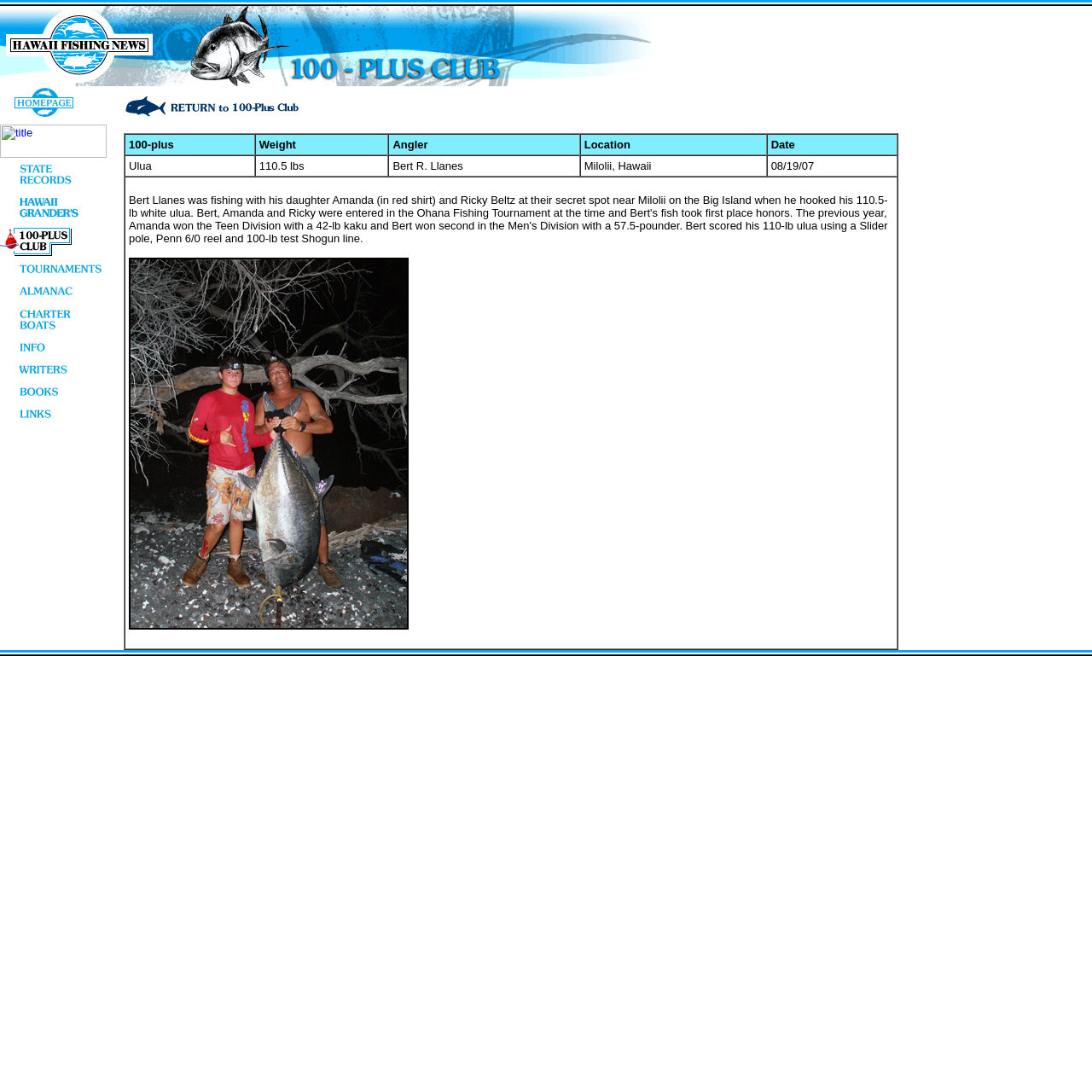What is the location where Bert R. Llanes caught the fish?
Look at the screenshot and give a one-word or phrase answer.

Milolii, Hawaii